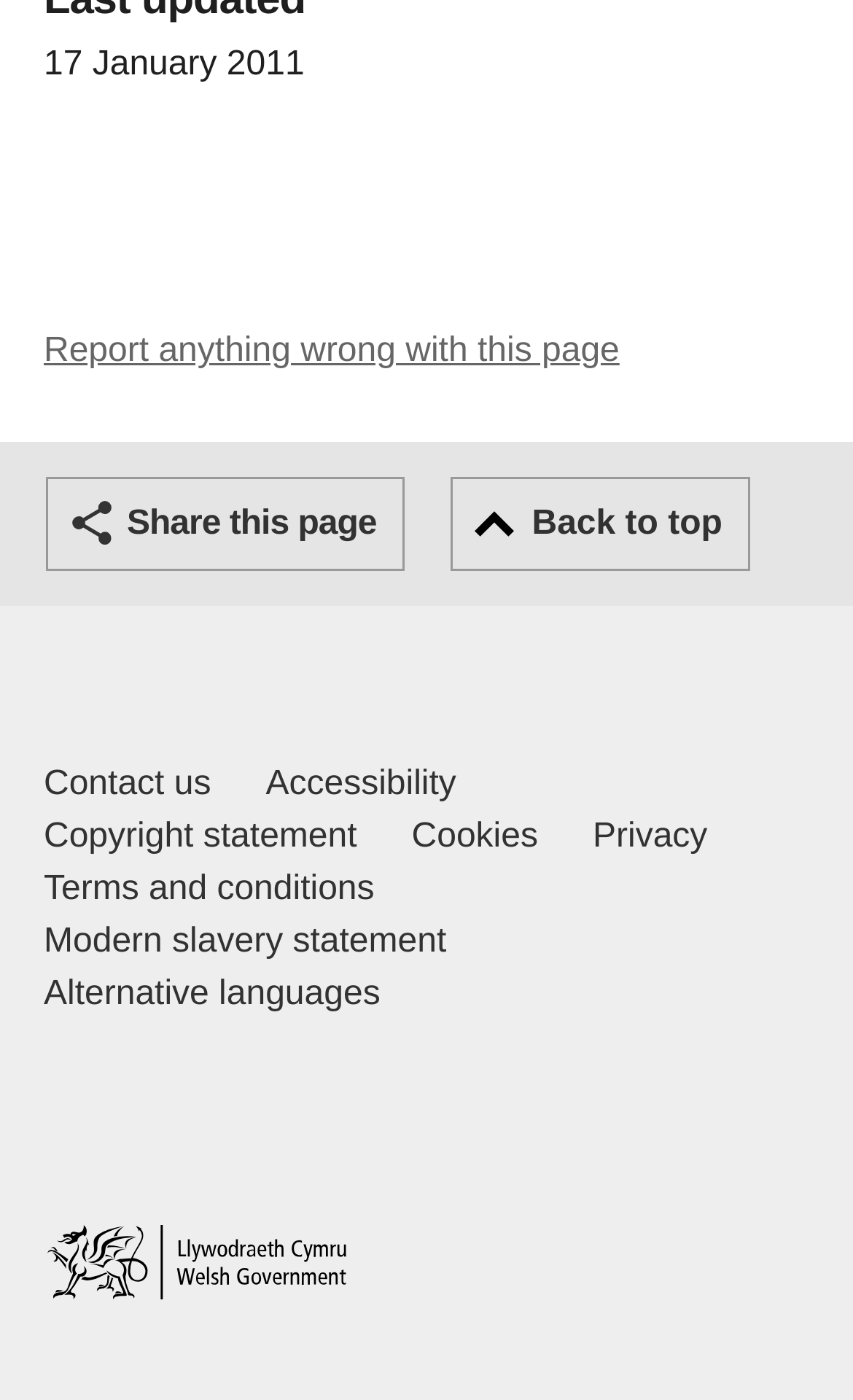How many footer links are there?
Can you offer a detailed and complete answer to this question?

In the footer section, there are 9 links: 'Contact us Welsh Government and our main services', 'Accessibility', 'Copyright statement', 'Cookies', 'Privacy', 'Terms and conditions', 'Modern slavery statement', 'Alternative languages', and 'Home'.